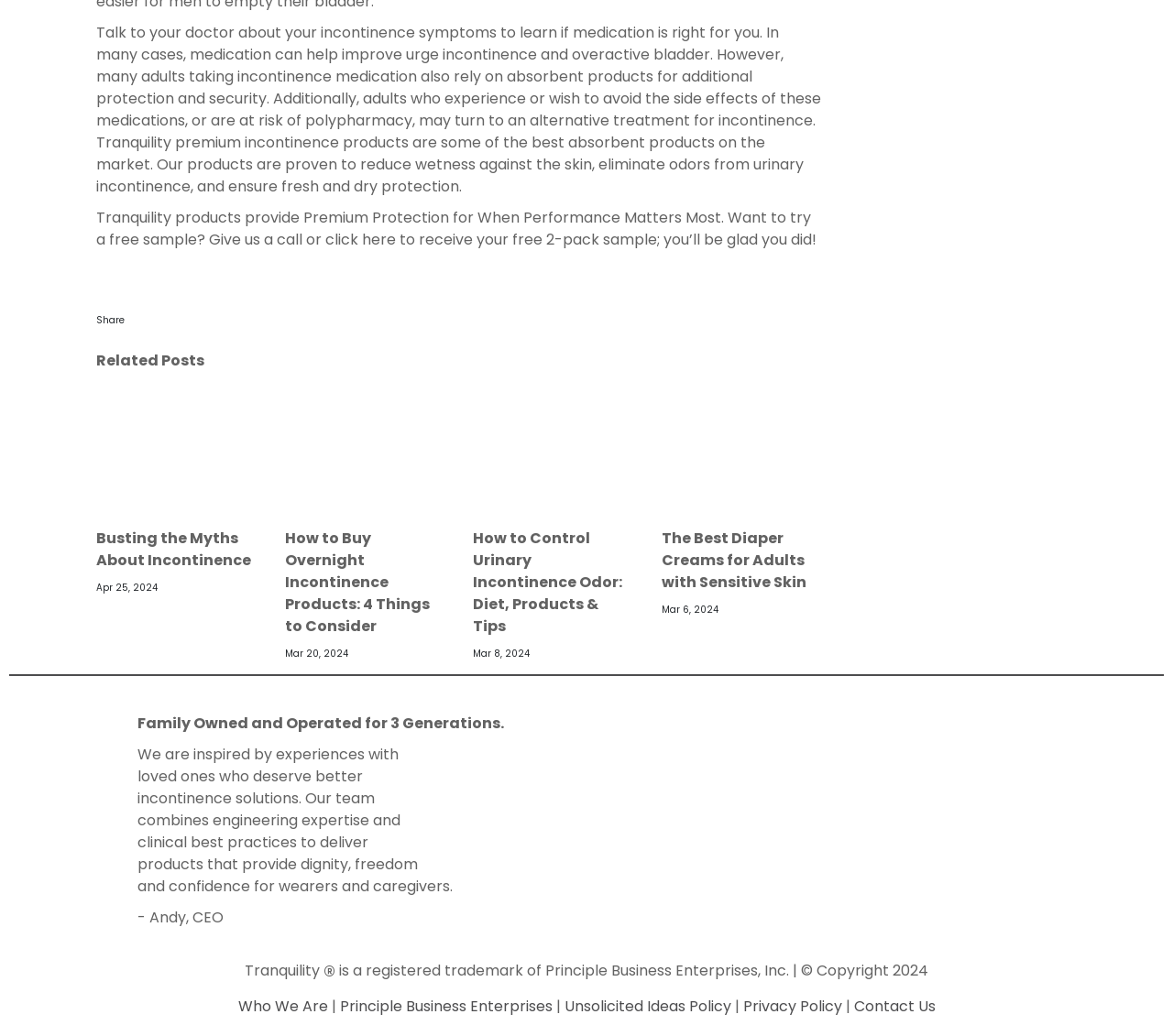Who is the CEO of the company?
Examine the screenshot and reply with a single word or phrase.

Andy